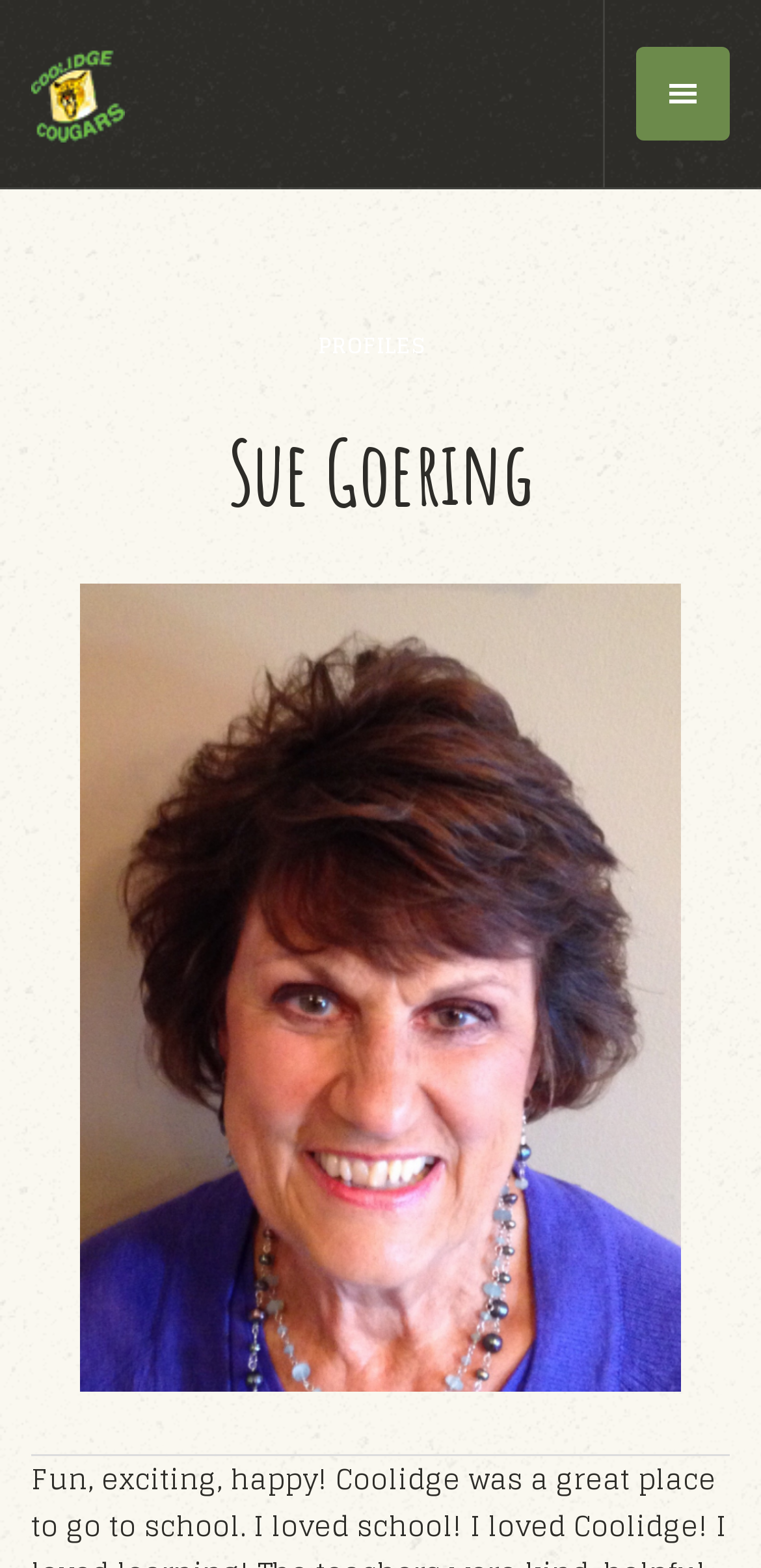What is the text on the button at the top right corner?
Please provide a full and detailed response to the question.

I determined the answer by examining the button element at the top right corner of the webpage, which has a bounding box coordinate of [0.836, 0.03, 0.959, 0.09]. The button does not have any text associated with it.